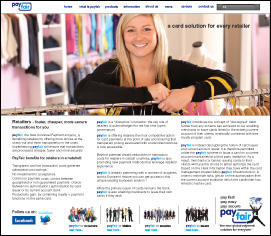Please provide a comprehensive response to the question below by analyzing the image: 
What is the brand's commitment?

The text overlay in the image proudly states, 'a card solution for every retailer,' which reinforces the brand's commitment to enhancing retail operations and providing efficient card solutions tailored for retailers.